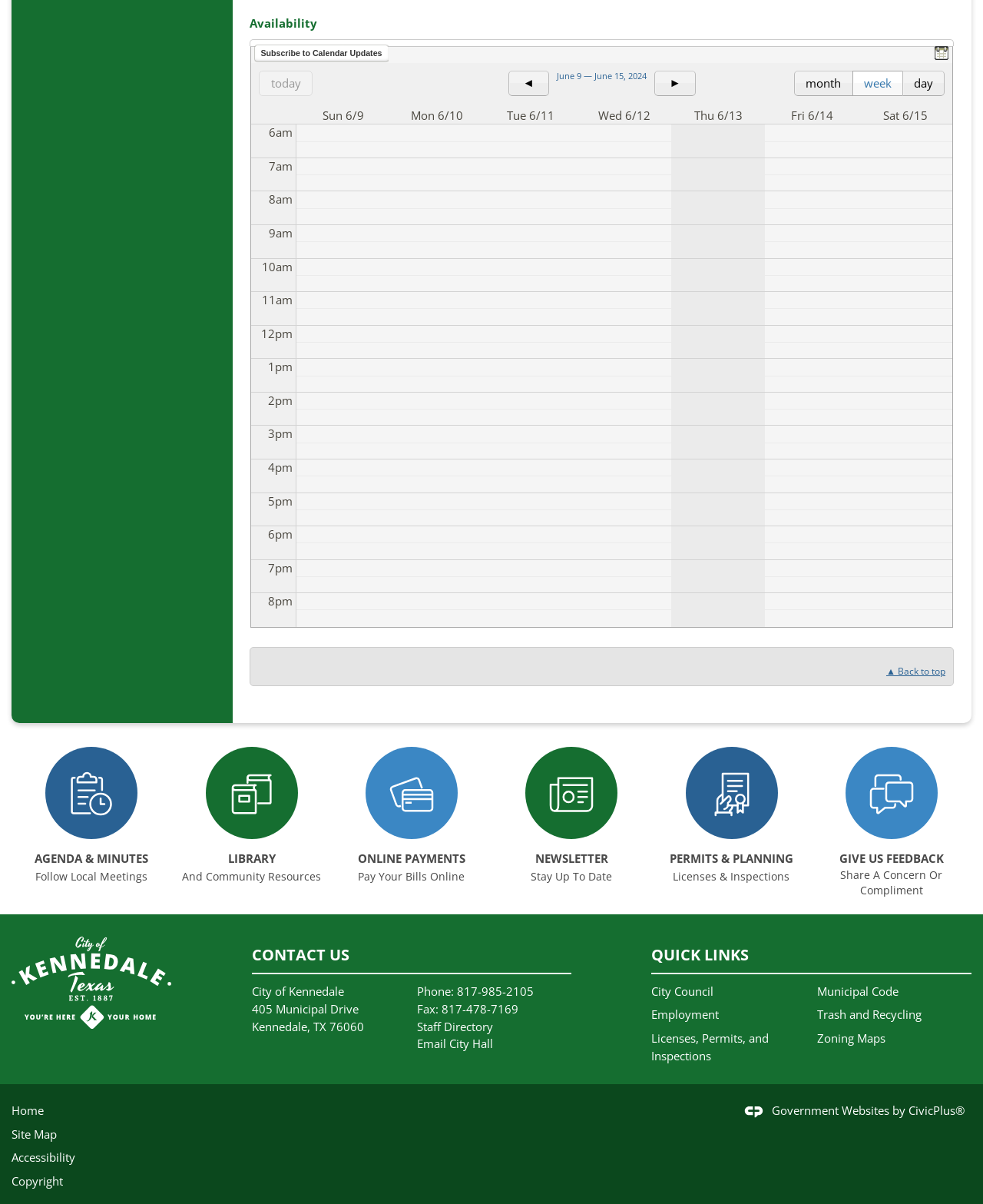Using the provided description: "NewsletterStay Up To Date", find the bounding box coordinates of the corresponding UI element. The output should be four float numbers between 0 and 1, in the format [left, top, right, bottom].

[0.5, 0.614, 0.663, 0.735]